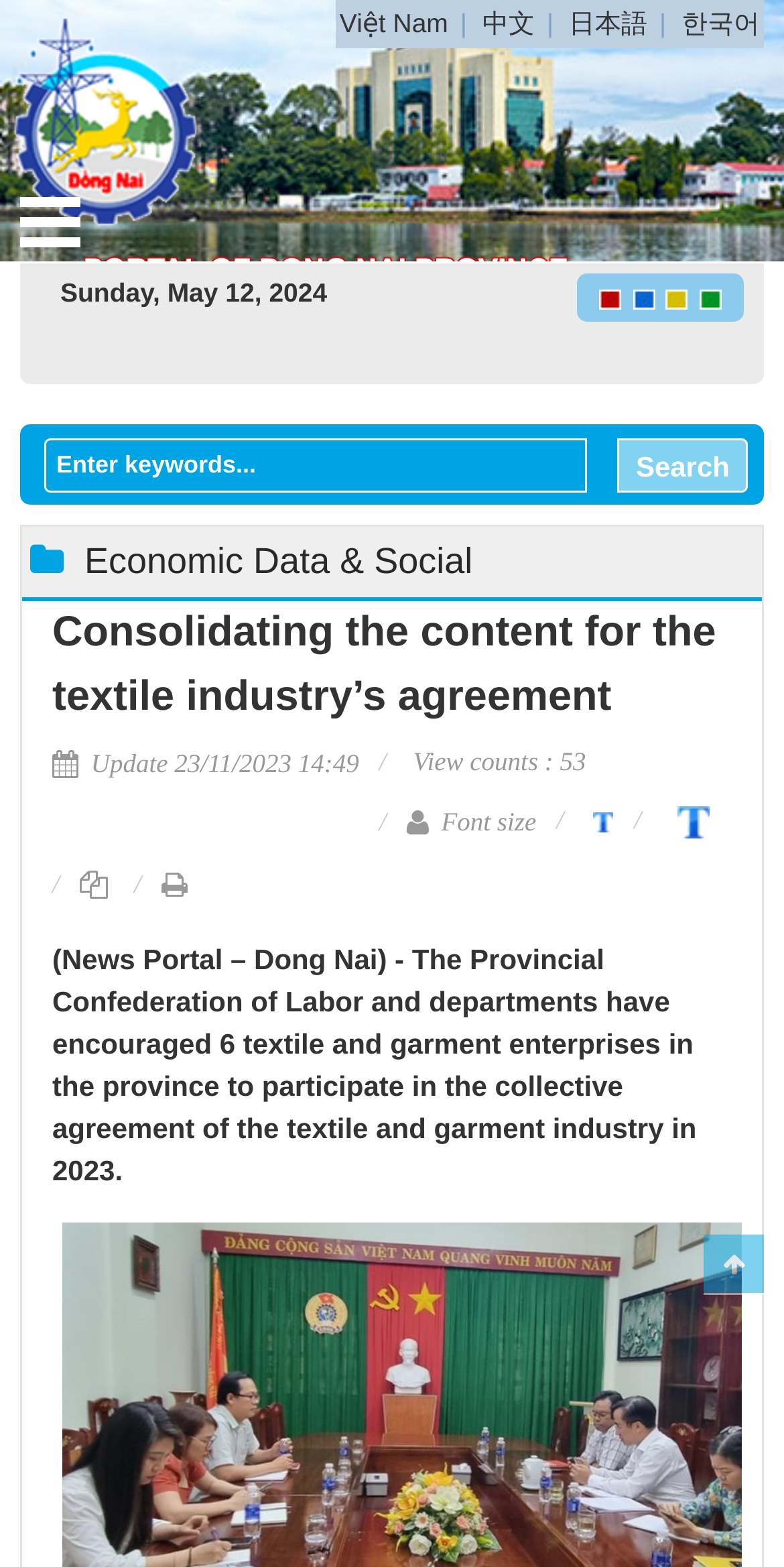What is the topic of the article?
Based on the content of the image, thoroughly explain and answer the question.

I found the topic of the article by looking at the static text element located below the article title, which describes the content of the article as 'Consolidating the content for the textile industry’s agreement'.